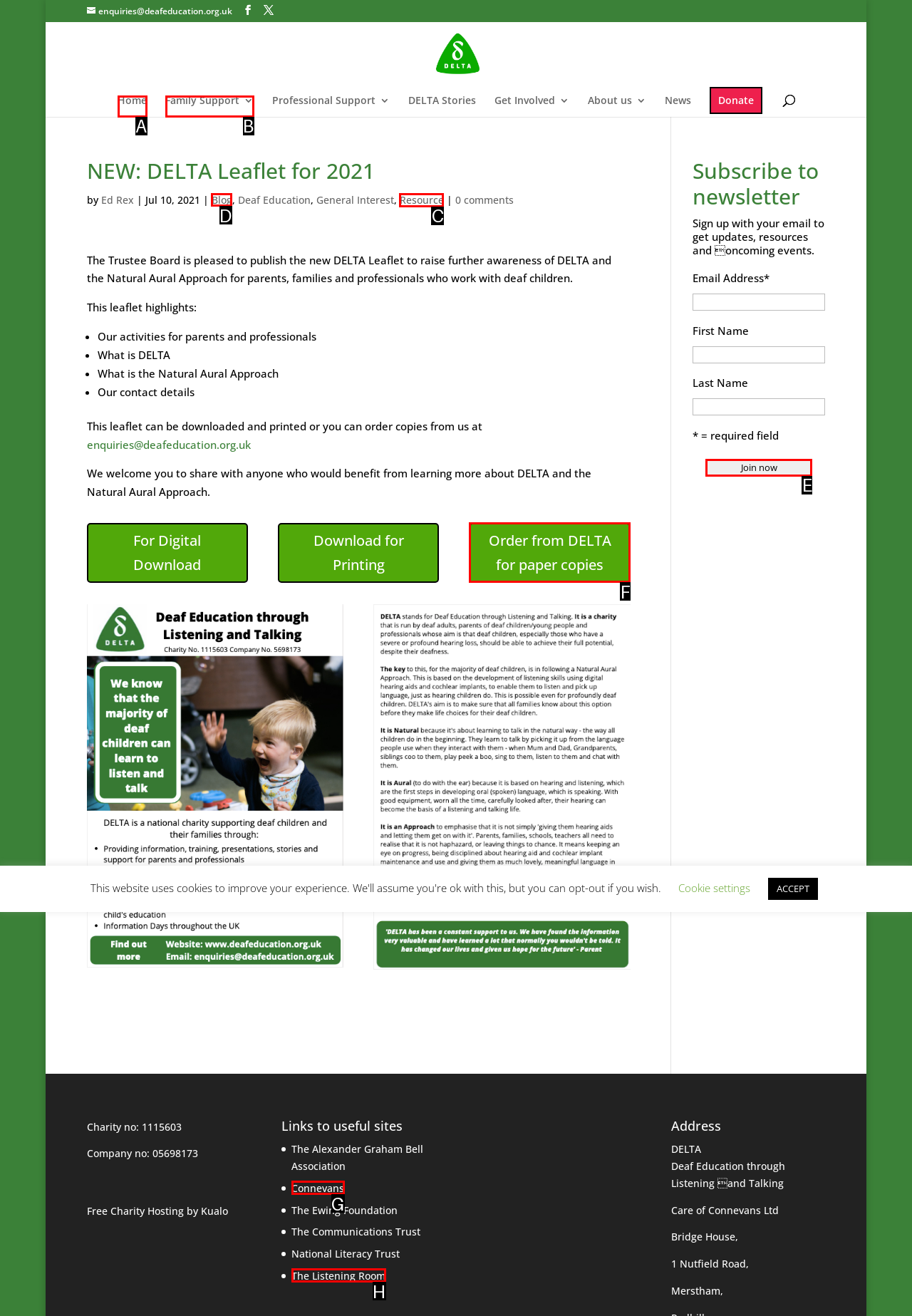Select the letter of the UI element that matches this task: Read the blog
Provide the answer as the letter of the correct choice.

D